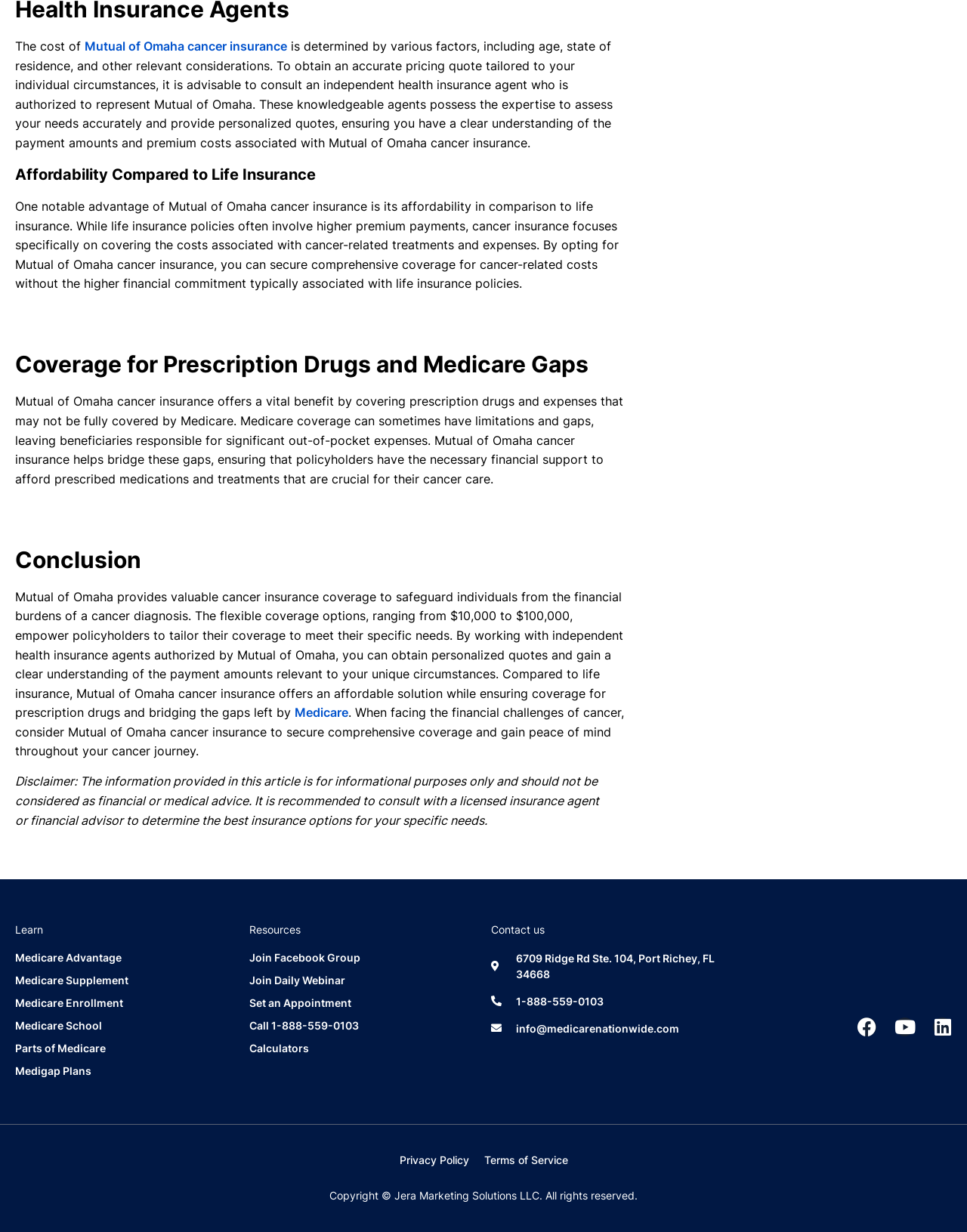Identify the bounding box coordinates of the element to click to follow this instruction: 'Visit Facebook page'. Ensure the coordinates are four float values between 0 and 1, provided as [left, top, right, bottom].

[0.887, 0.826, 0.906, 0.841]